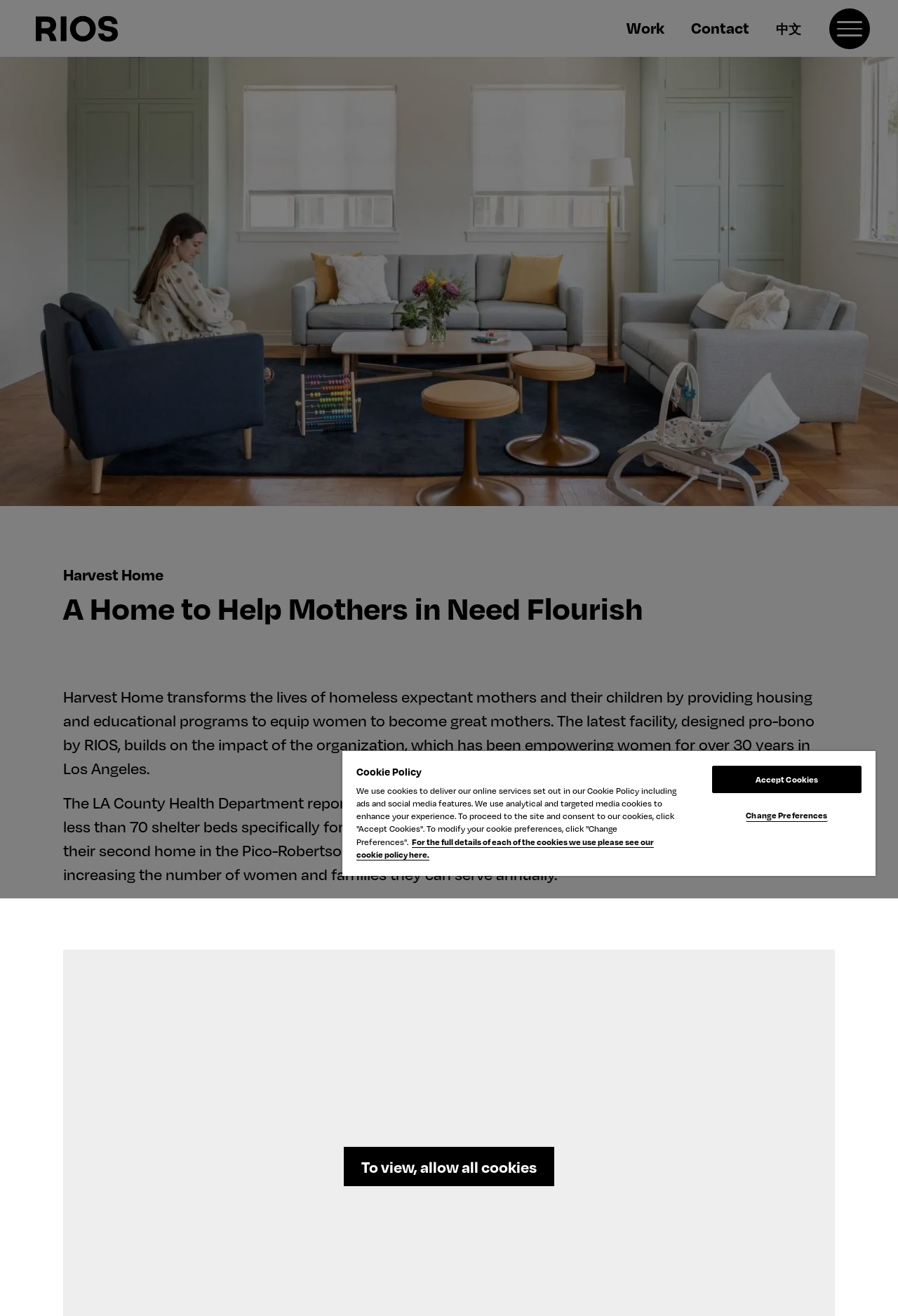What is the purpose of Harvest Home?
Please provide a comprehensive answer to the question based on the webpage screenshot.

I found the answer by reading the StaticText 'Harvest Home transforms the lives of homeless expectant mothers and their children by providing housing and educational programs to equip women to become great mothers.' with bounding box coordinates [0.07, 0.521, 0.907, 0.591] which explains the purpose of Harvest Home.